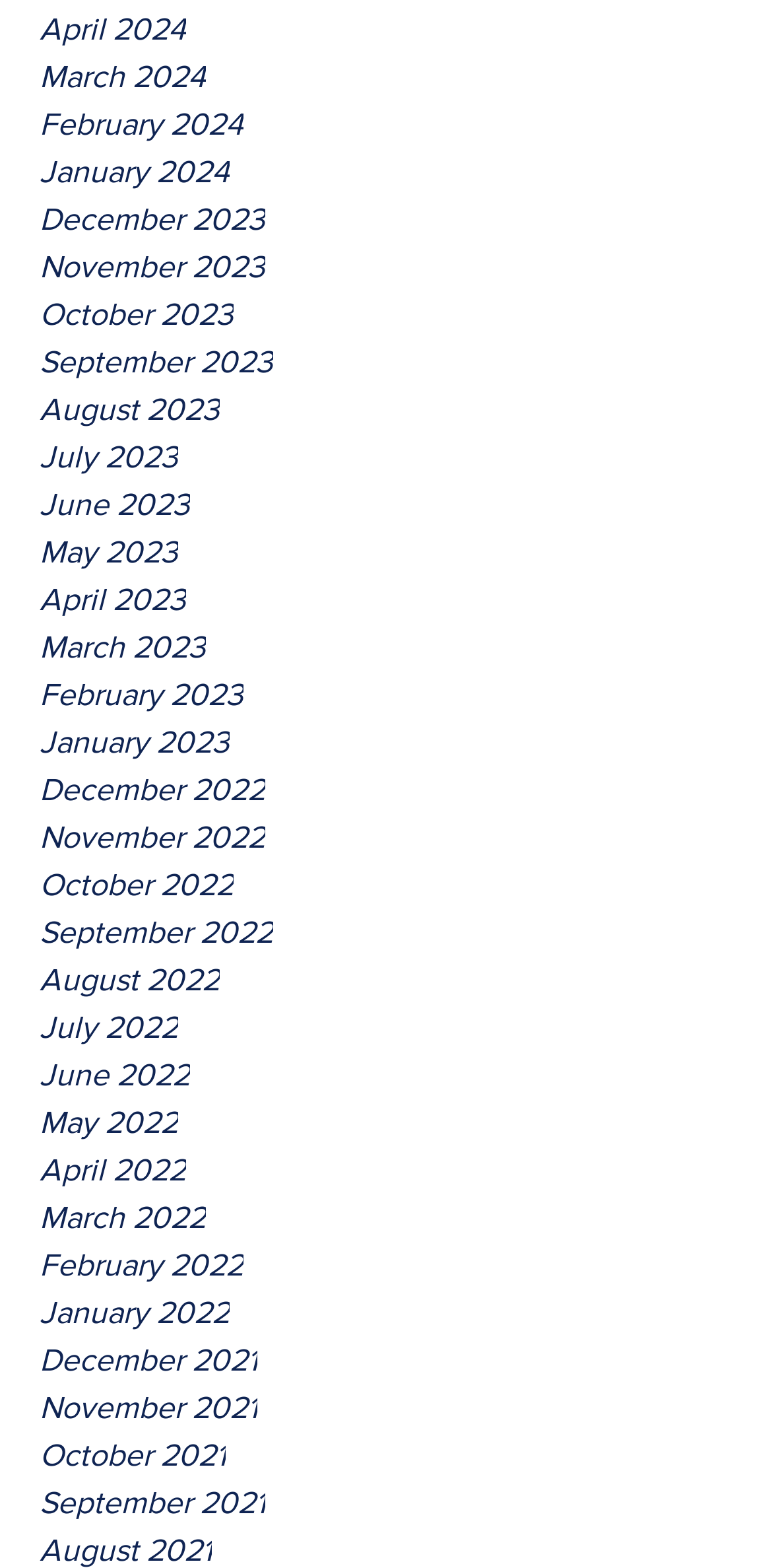Please determine the bounding box coordinates for the element with the description: "April 2024".

[0.051, 0.003, 0.769, 0.034]